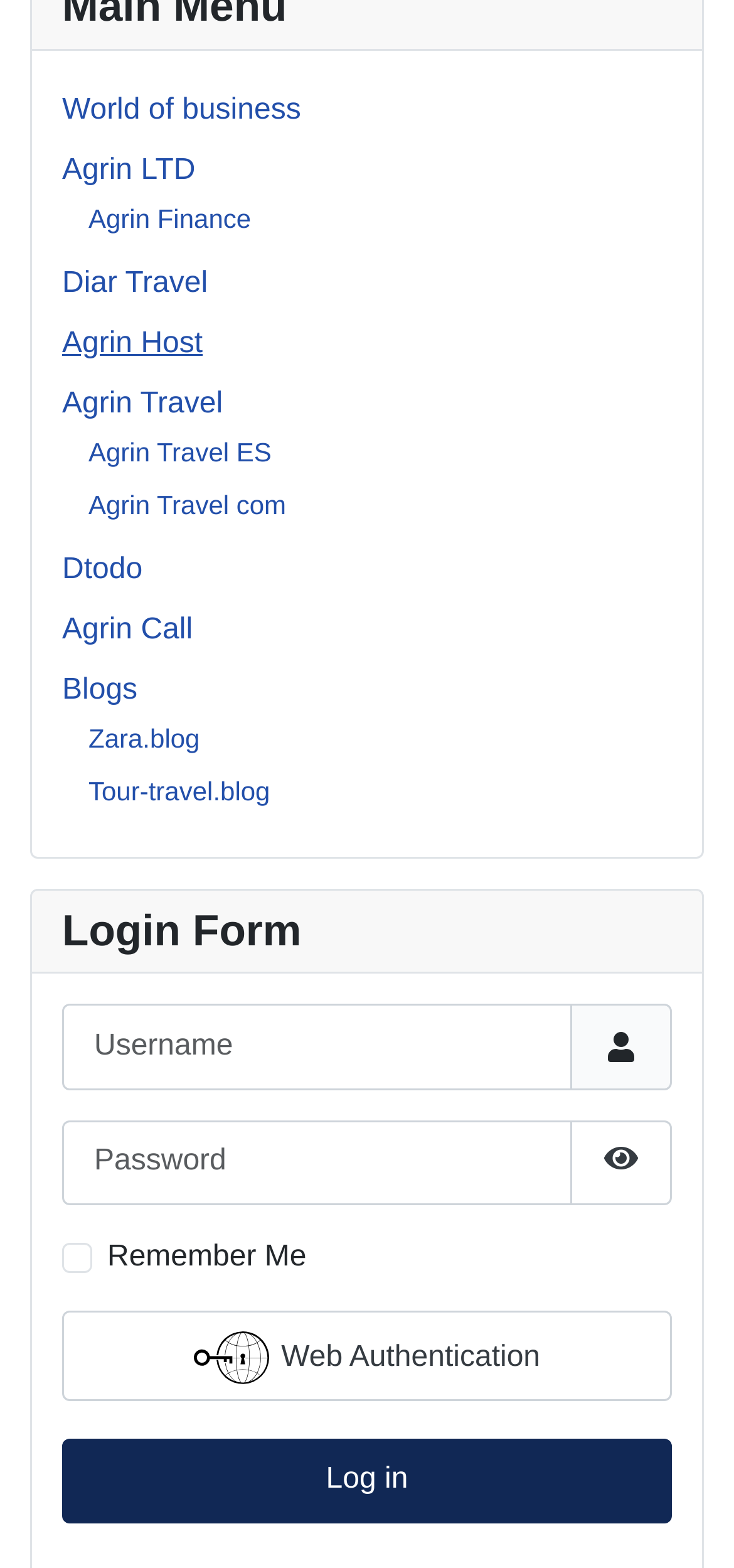How many blog links are there?
Answer the question based on the image using a single word or a brief phrase.

3